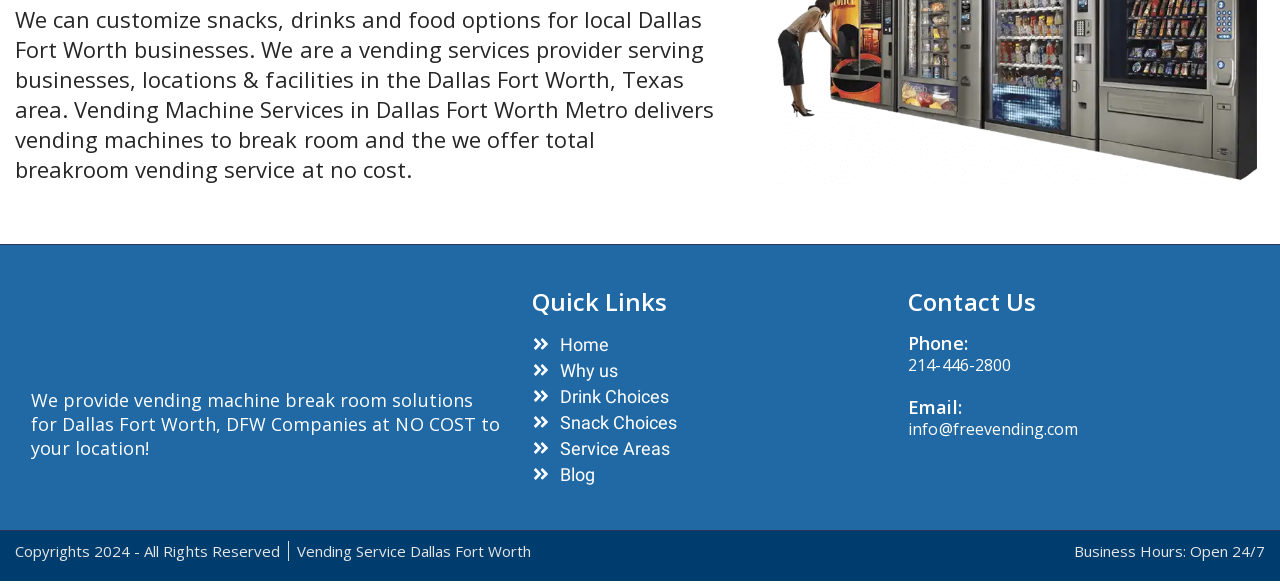What is the purpose of the company?
Provide a short answer using one word or a brief phrase based on the image.

Vending services